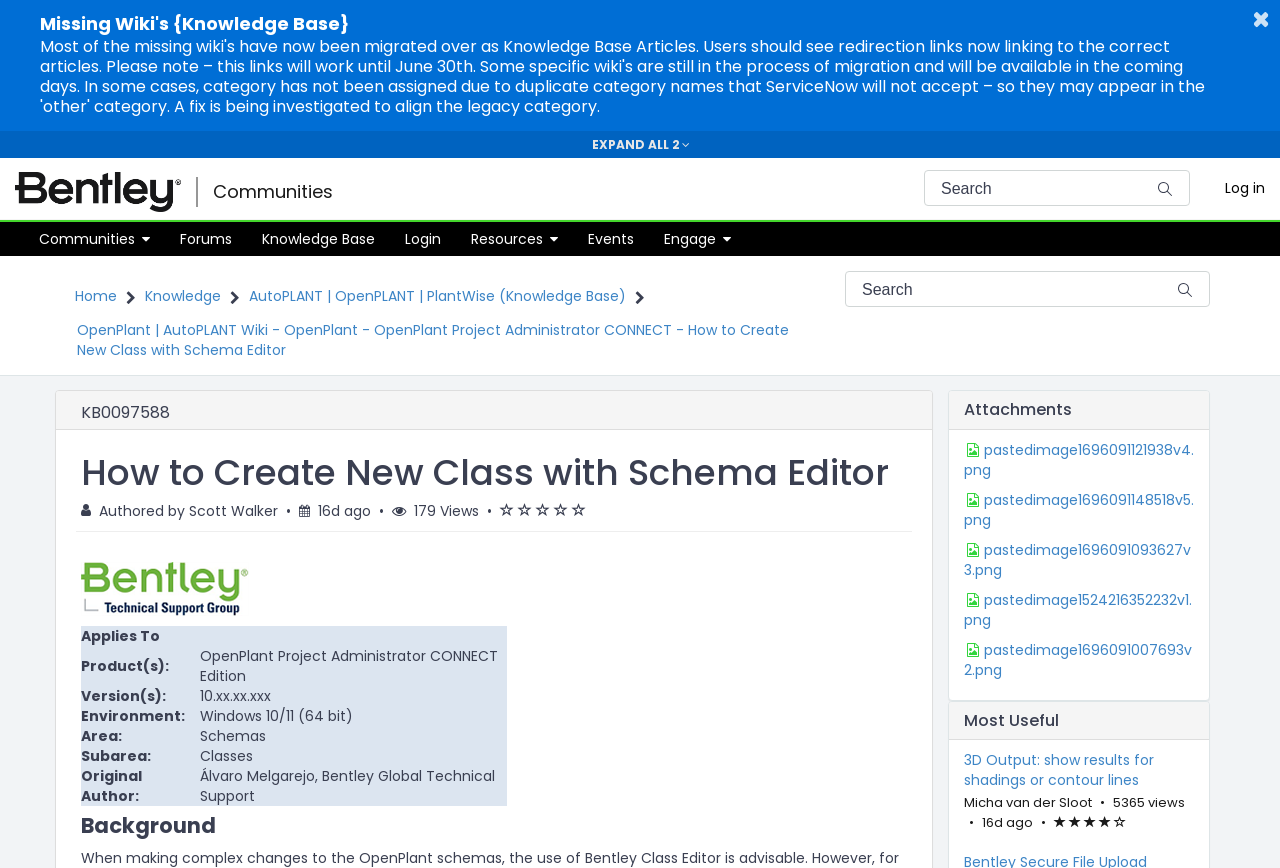Your task is to extract the text of the main heading from the webpage.

AutoPLANT | OpenPLANT | PlantWise - How to Create New Class with Schema Editor